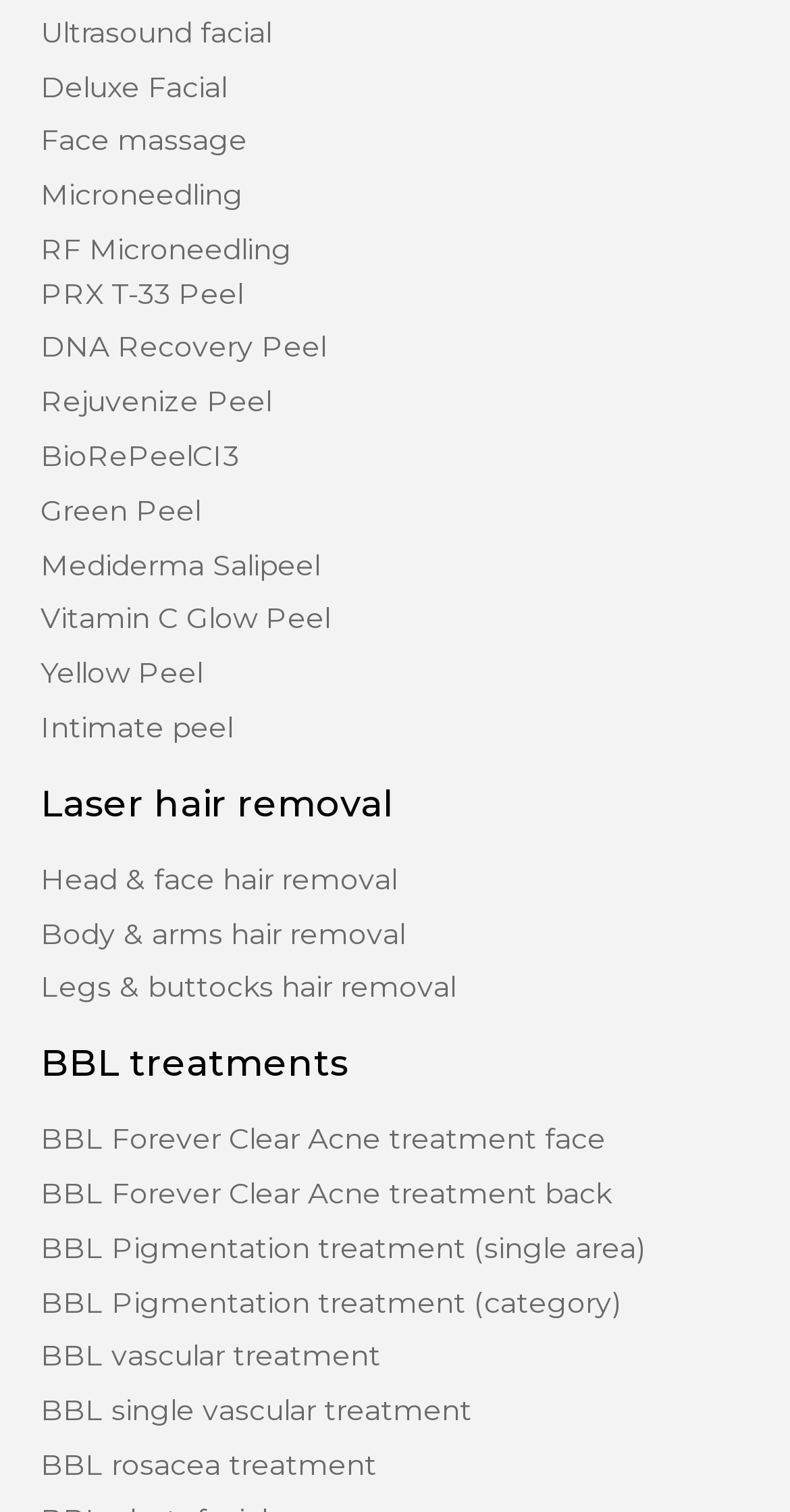Please identify the bounding box coordinates of the element's region that should be clicked to execute the following instruction: "Click Ultrasound facial link". The bounding box coordinates must be four float numbers between 0 and 1, i.e., [left, top, right, bottom].

[0.051, 0.01, 0.949, 0.033]